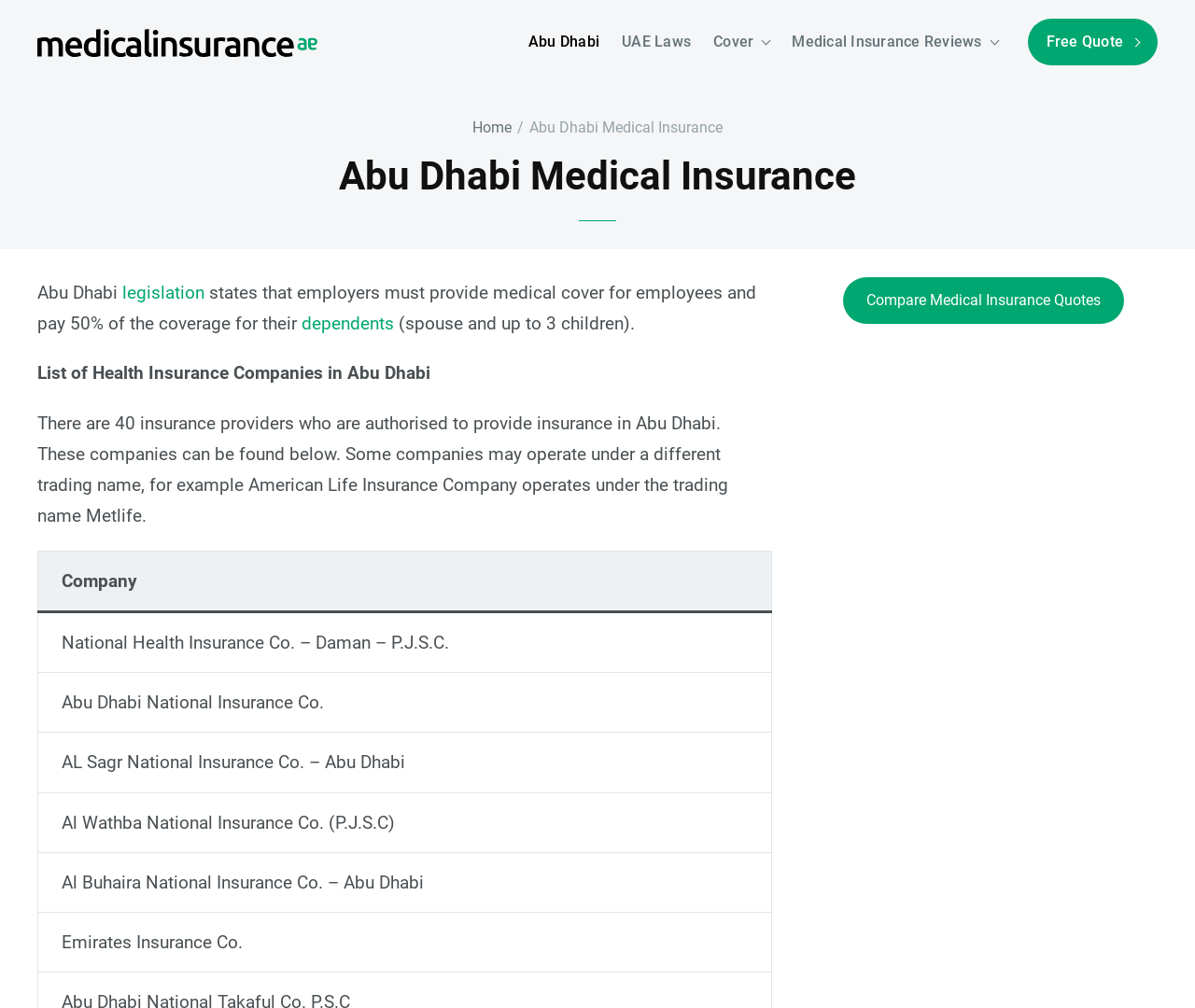Indicate the bounding box coordinates of the element that must be clicked to execute the instruction: "Compare Medical Insurance Quotes". The coordinates should be given as four float numbers between 0 and 1, i.e., [left, top, right, bottom].

[0.705, 0.275, 0.941, 0.321]